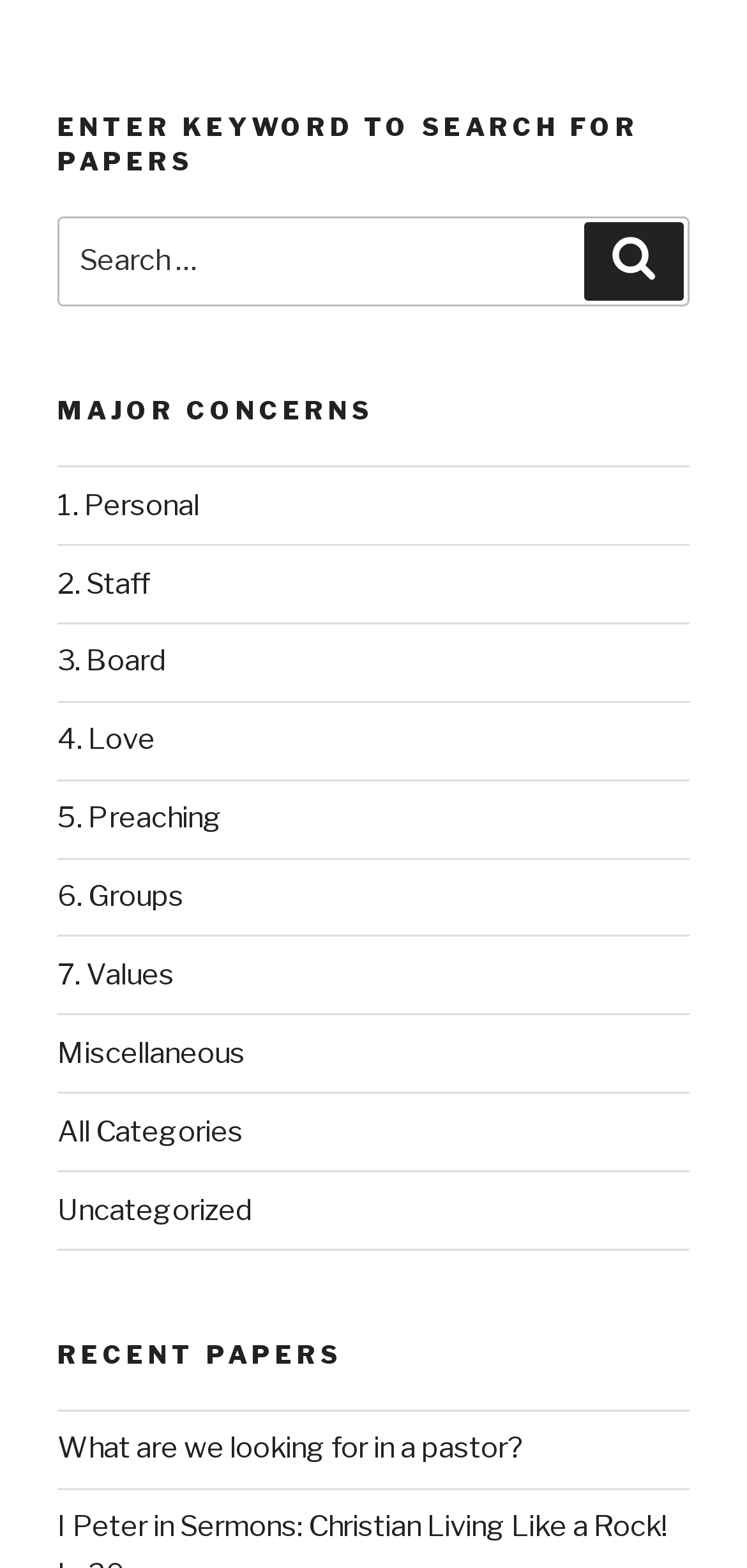Based on the element description 6. Groups, identify the bounding box of the UI element in the given webpage screenshot. The coordinates should be in the format (top-left x, top-left y, bottom-right x, bottom-right y) and must be between 0 and 1.

[0.077, 0.561, 0.246, 0.583]